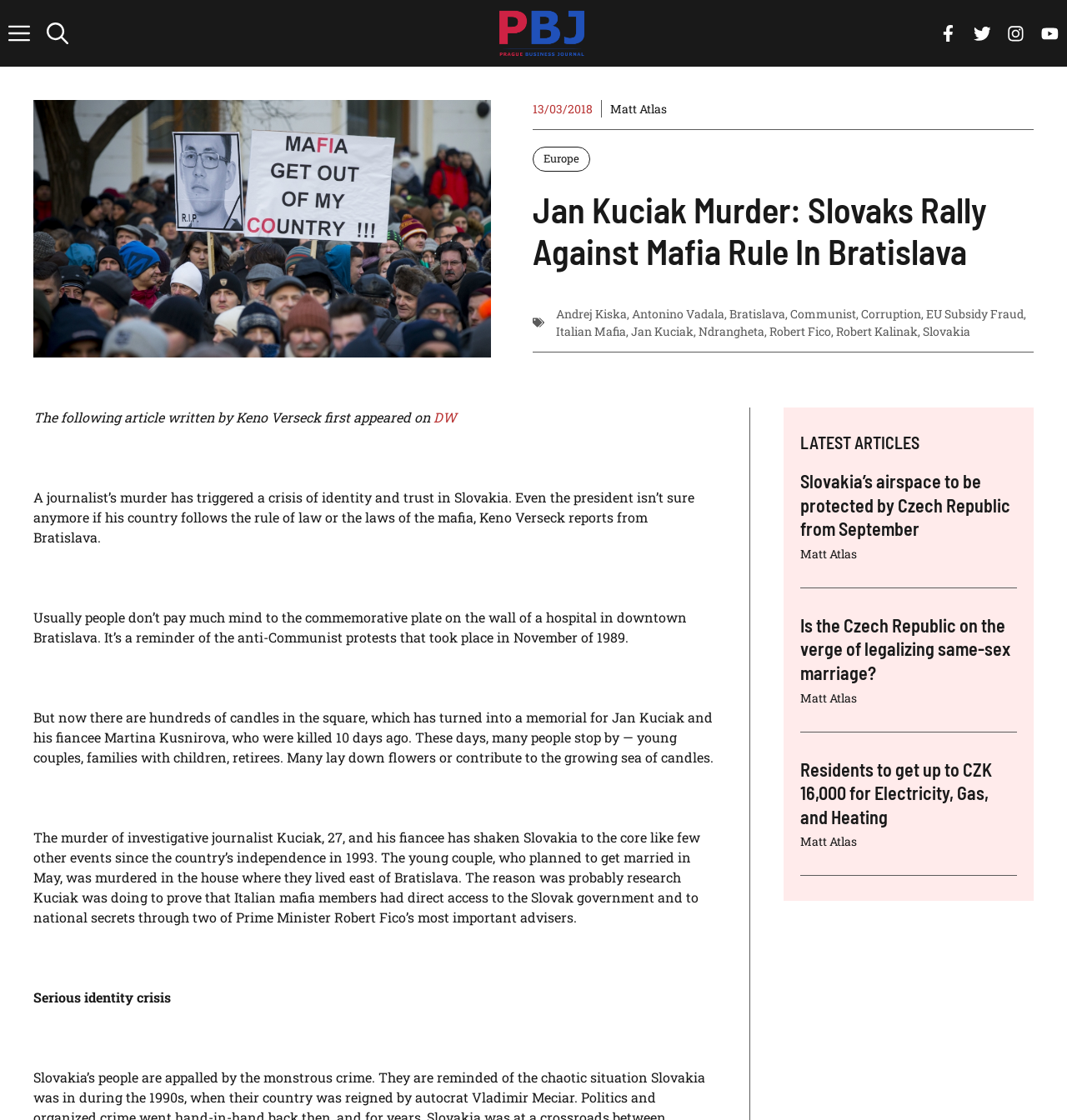Identify the bounding box coordinates of the specific part of the webpage to click to complete this instruction: "View the latest article 'Slovakia’s airspace to be protected by Czech Republic from September'".

[0.75, 0.42, 0.947, 0.482]